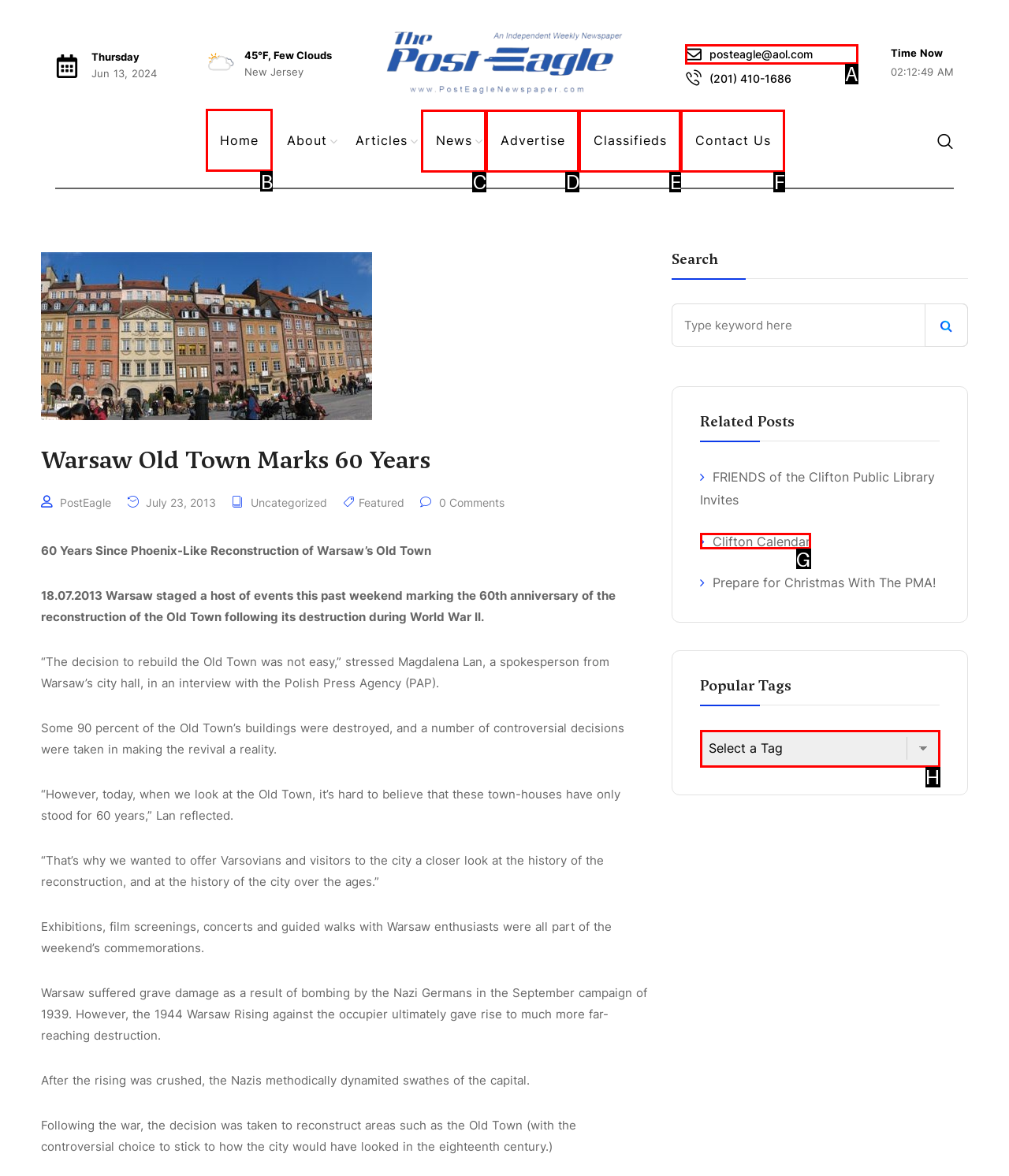Pick the right letter to click to achieve the task: Click the 'Home' link
Answer with the letter of the correct option directly.

B